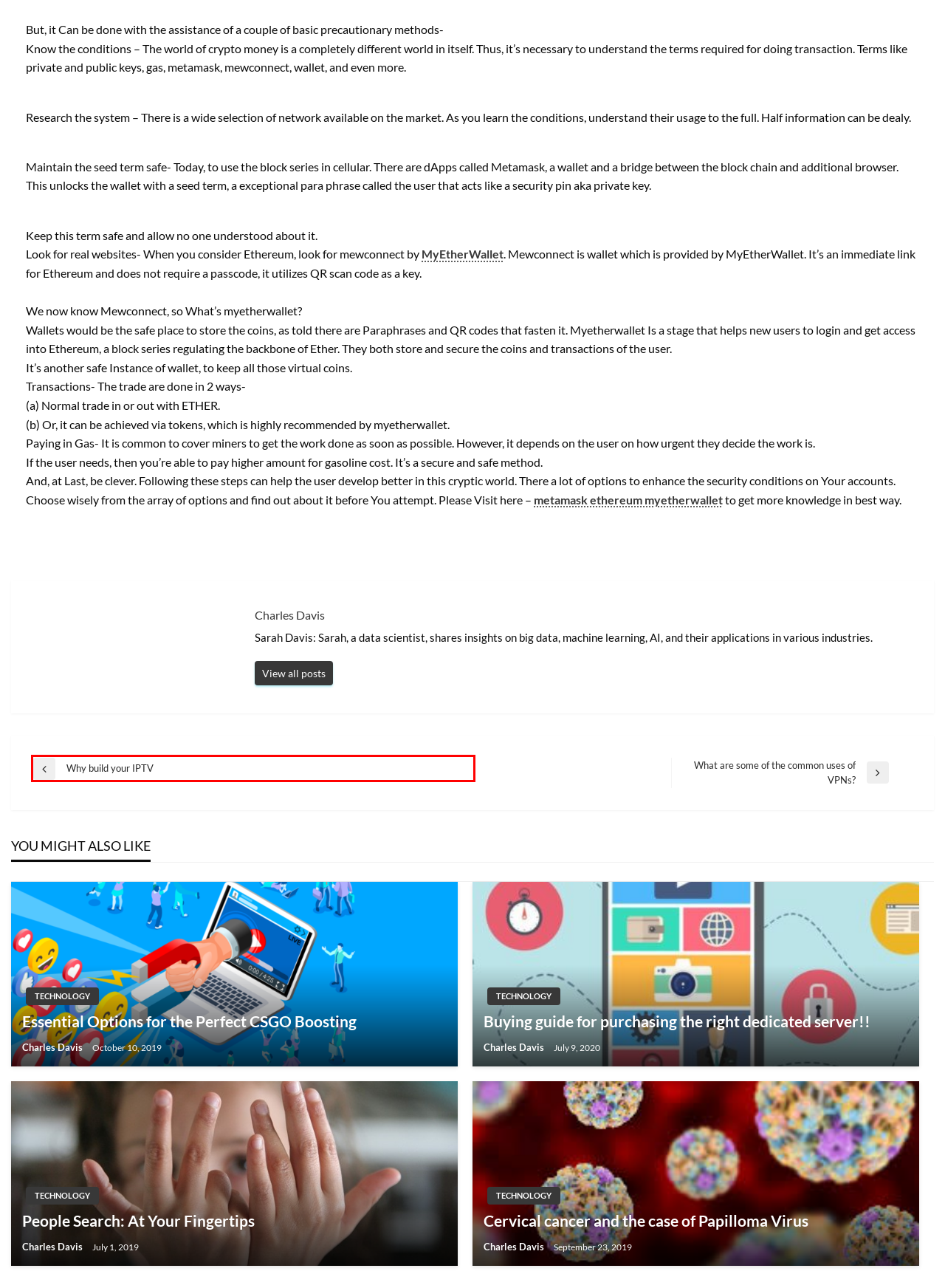You have been given a screenshot of a webpage, where a red bounding box surrounds a UI element. Identify the best matching webpage description for the page that loads after the element in the bounding box is clicked. Options include:
A. People Search: At Your Fingertips - Graphics Union
B. Social media – Graphics Union
C. What are some of the common uses of VPNs? - Graphics Union
D. Cervical cancer and the case of Papilloma Virus - Graphics Union
E. Why build your IPTV - Graphics Union
F. Buying guide for purchasing the right dedicated server!! - Graphics Union
G. Essential Options for the Perfect CSGO Boosting - Graphics Union
H. Application – Graphics Union

E